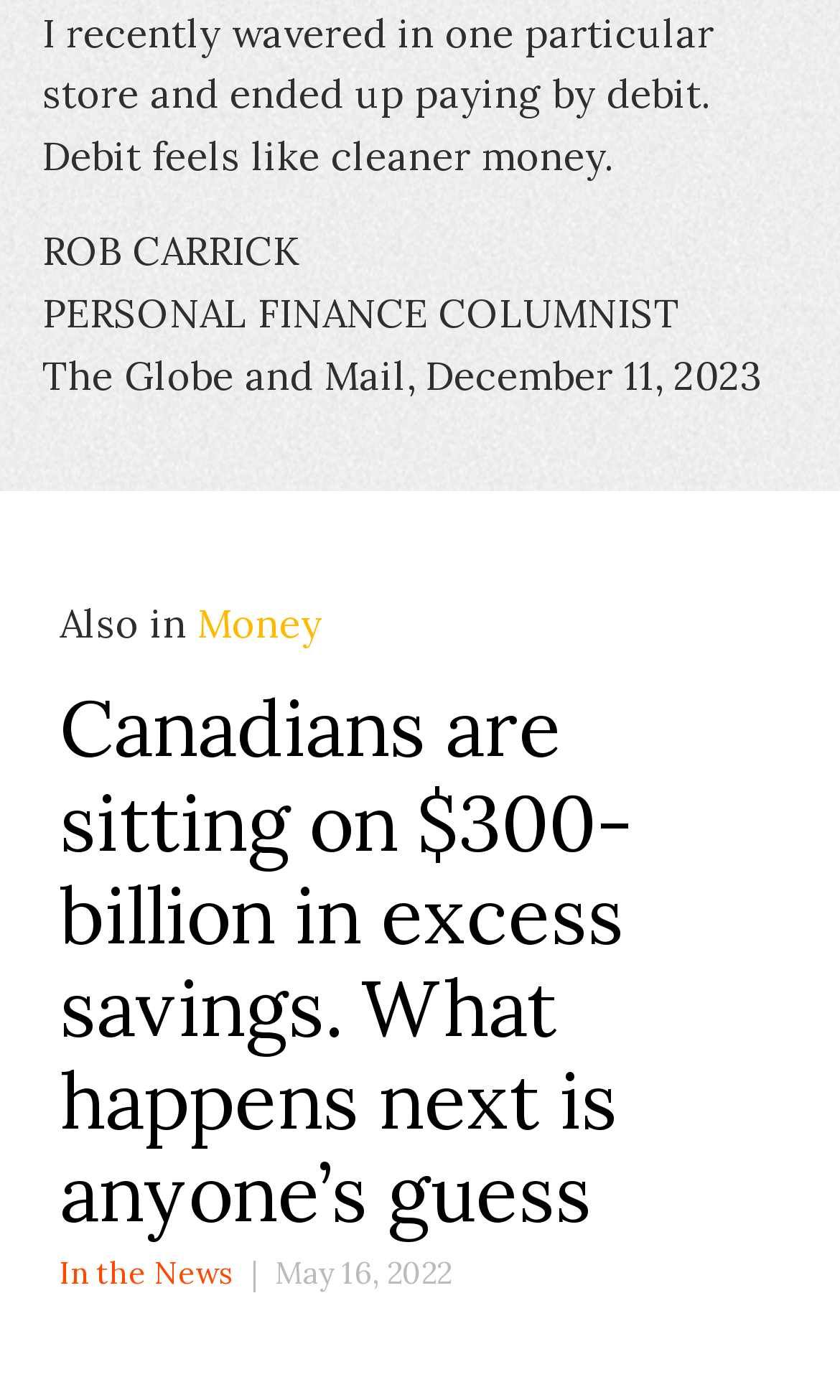Please reply to the following question with a single word or a short phrase:
What is the date of the article?

December 11, 2023